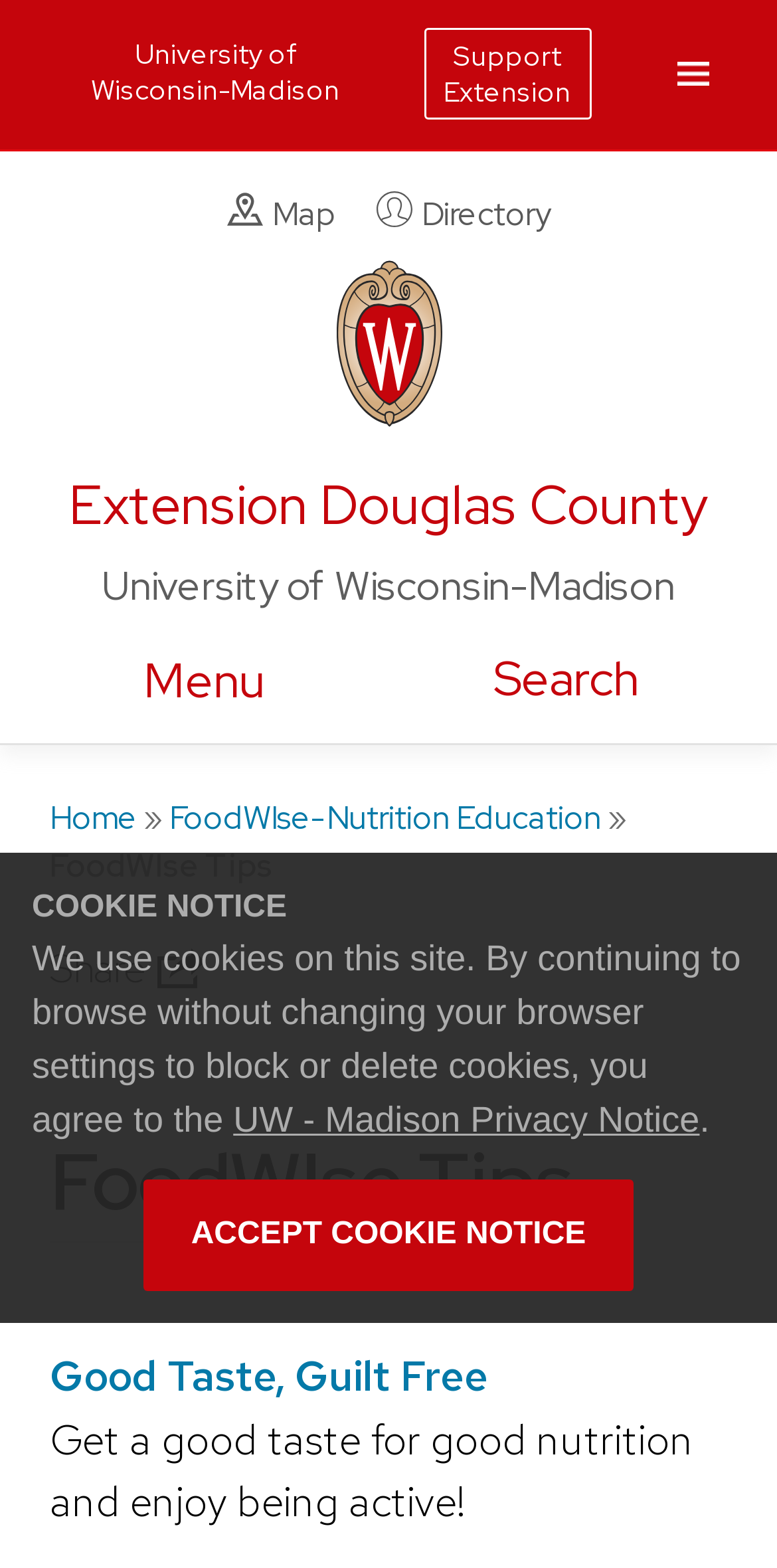Find the bounding box coordinates of the element to click in order to complete this instruction: "Search". The bounding box coordinates must be four float numbers between 0 and 1, denoted as [left, top, right, bottom].

[0.635, 0.41, 0.763, 0.474]